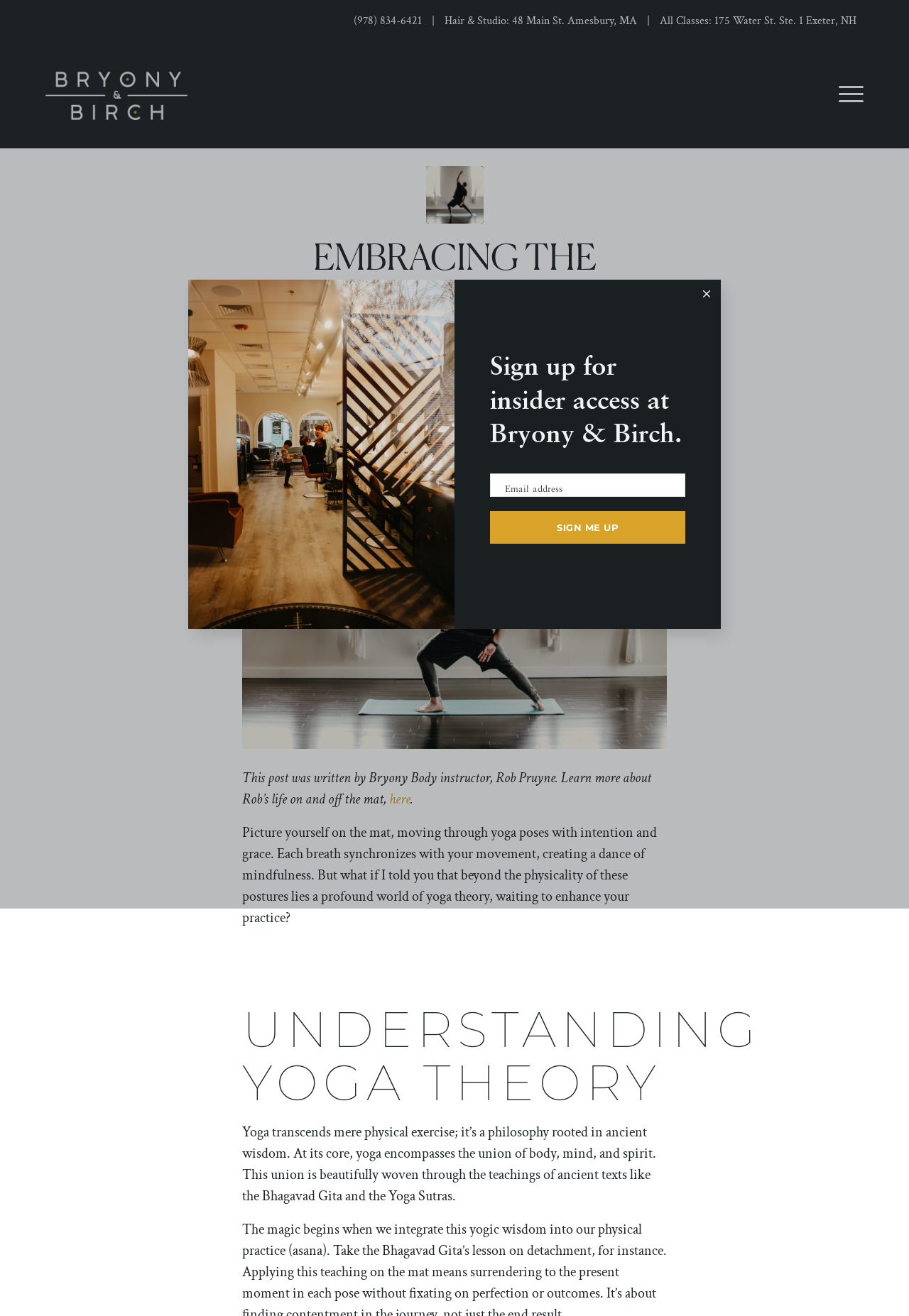Determine the bounding box coordinates of the clickable area required to perform the following instruction: "Read the post about yoga theory and asana practice". The coordinates should be represented as four float numbers between 0 and 1: [left, top, right, bottom].

[0.266, 0.17, 0.734, 0.323]